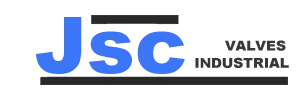Provide an in-depth description of the image you see.

The image features the logo of "JSC Valves Industrial," prominently showcasing the name "JSC" in a bold, vivid blue font, which stands out against a clean background. The design combines modern typography with a professional aesthetic, conveying the company's focus on industrial valve manufacturing. Beneath the main logo text, the words "VALVES" and "INDUSTRIAL" are presented in a more understated yet sharp font, enhancing the overall theme of reliability and expertise in the industry. This logo is likely used for branding purposes on the company's website and promotional materials, emphasizing their commitment to quality in valve solutions.